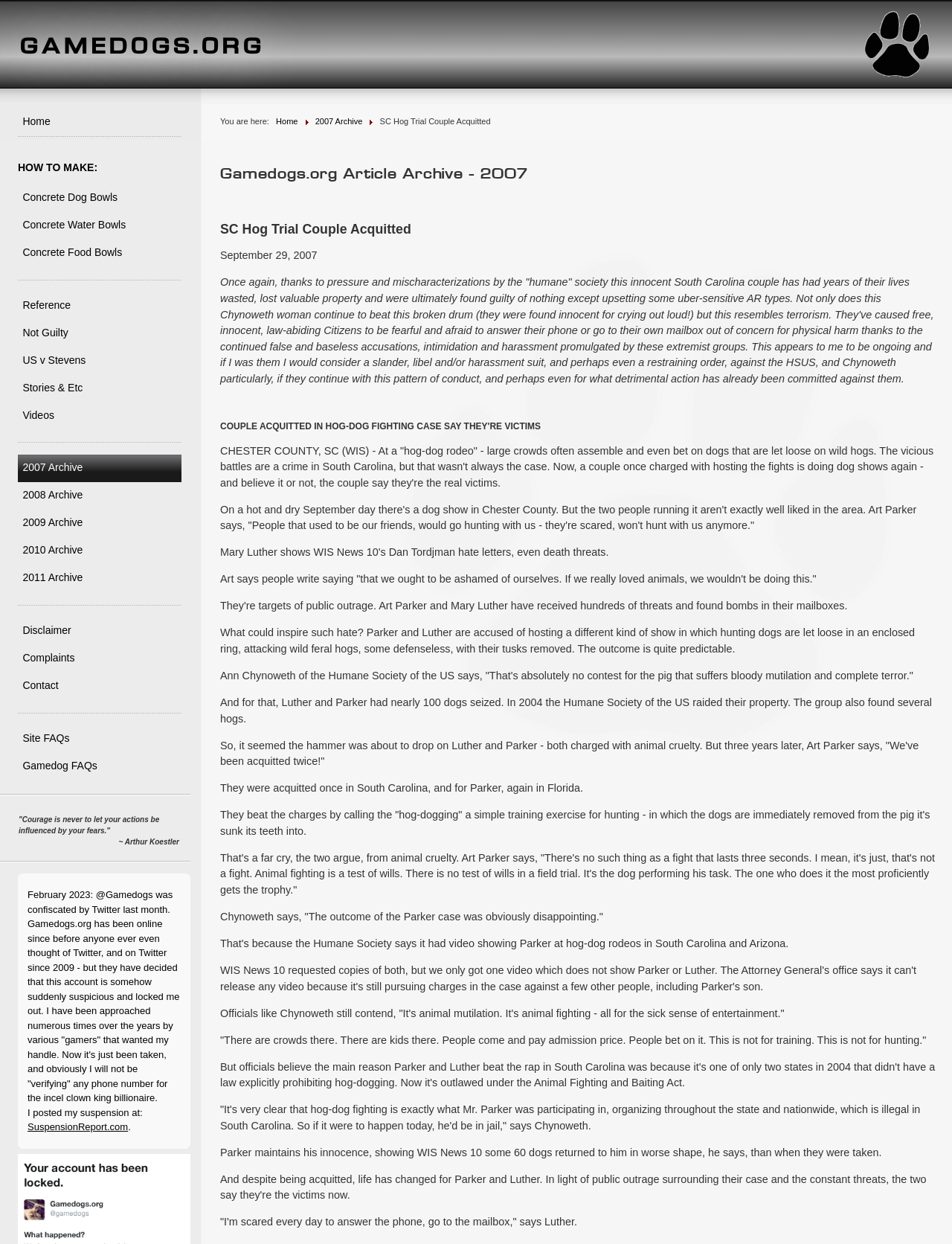Highlight the bounding box coordinates of the element you need to click to perform the following instruction: "Visit 'SuspensionReport.com'."

[0.029, 0.902, 0.134, 0.911]